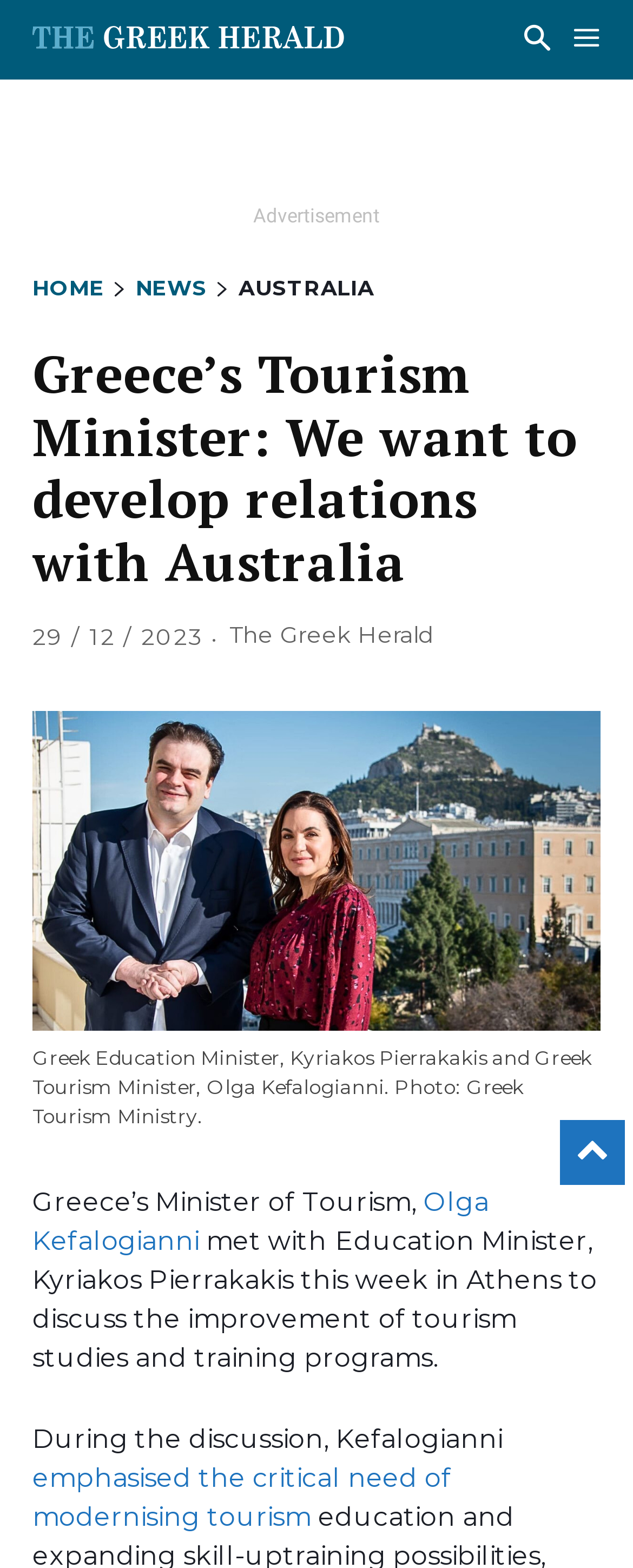Generate a thorough description of the webpage.

The webpage appears to be a news article about Greece's Tourism Minister, Olga Kefalogianni, meeting with Education Minister, Kyriakos Pierrakakis, to discuss tourism training. 

At the top of the page, there is a horizontal navigation bar with three links: "HOME", "NEWS", and "AUSTRALIA". Below this navigation bar, there is a heading that reads "Greece’s Tourism Minister: We want to develop relations with Australia". 

To the right of the heading, there is a time stamp indicating the date of the article, "29 / 12 / 2023". Next to the time stamp, there is a link to "The Greek Herald". 

Below the heading, there is a large figure that takes up most of the width of the page. The figure contains an image of Greek Education Minister Kyriakos Pierrakakis and Greek Tourism Minister Olga Kefalogianni, with a caption that describes the photo. 

The main content of the article starts below the figure. The text describes the meeting between the two ministers, mentioning that they discussed the improvement of tourism studies and training programs. The article also quotes Kefalogianni, who emphasized the need to modernize tourism.